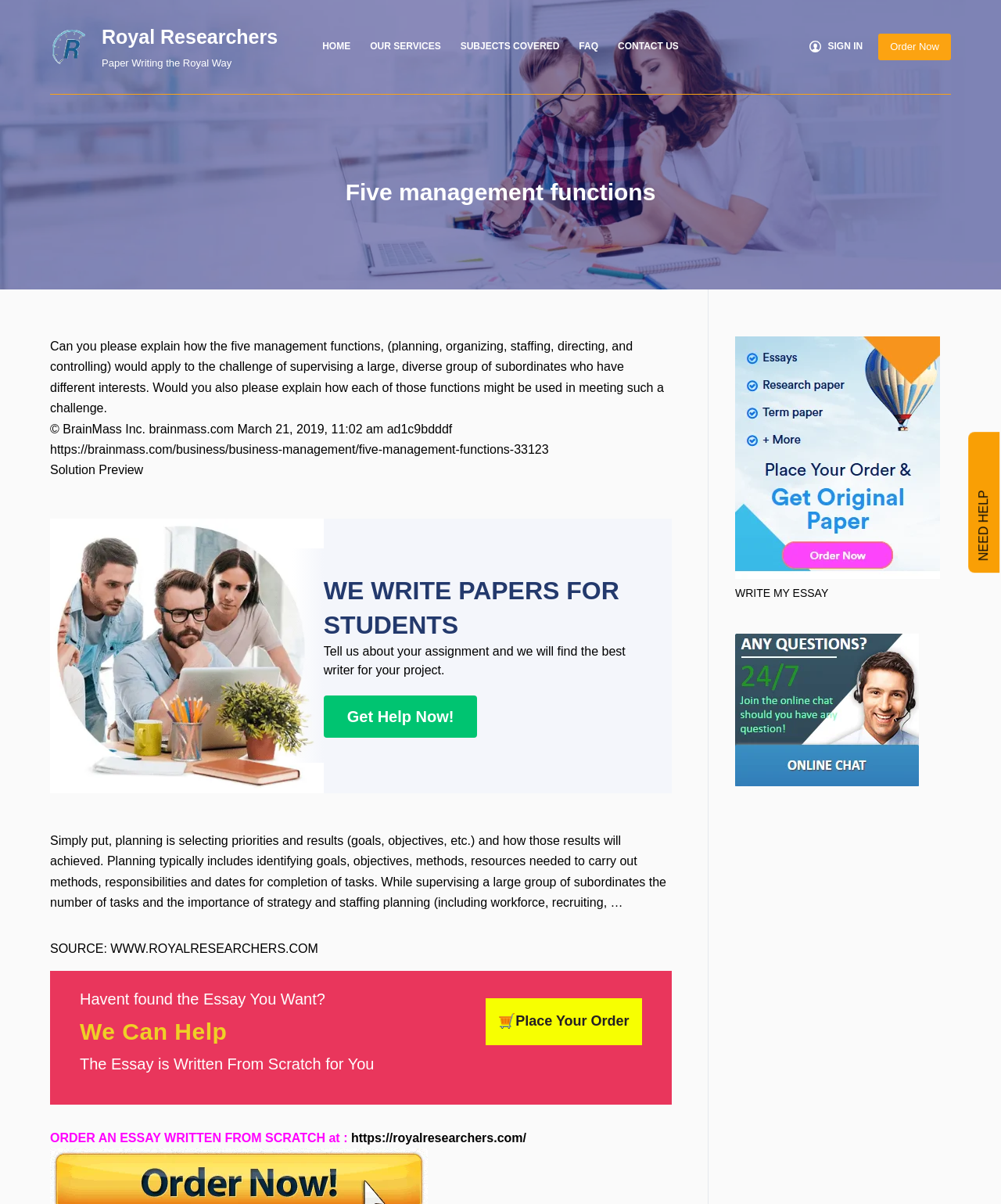Give a succinct answer to this question in a single word or phrase: 
What is the main topic of the webpage?

Five management functions